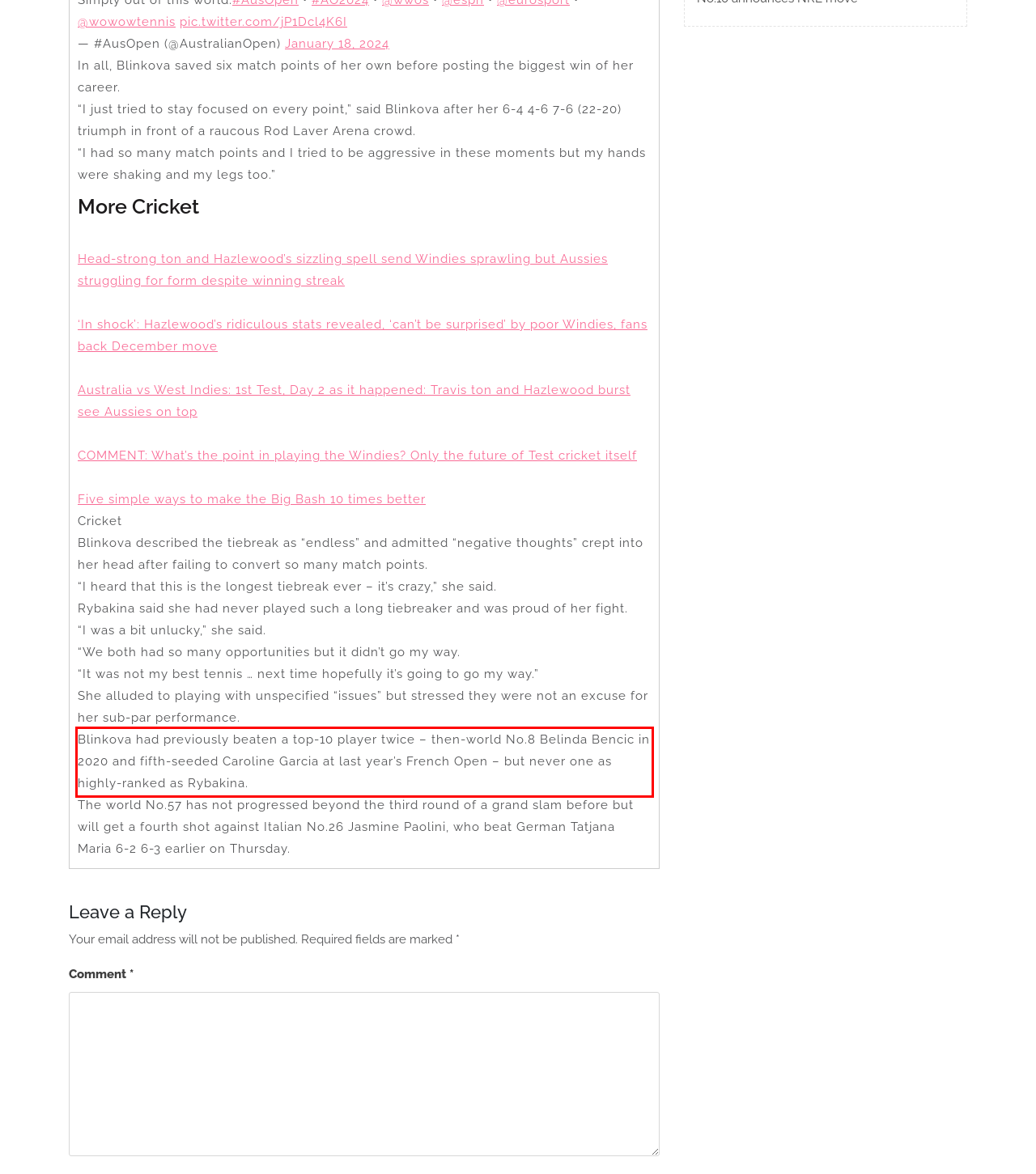Analyze the screenshot of the webpage that features a red bounding box and recognize the text content enclosed within this red bounding box.

Blinkova had previously beaten a top-10 player twice – then-world No.8 Belinda Bencic in 2020 and fifth-seeded Caroline Garcia at last year’s French Open – but never one as highly-ranked as Rybakina.